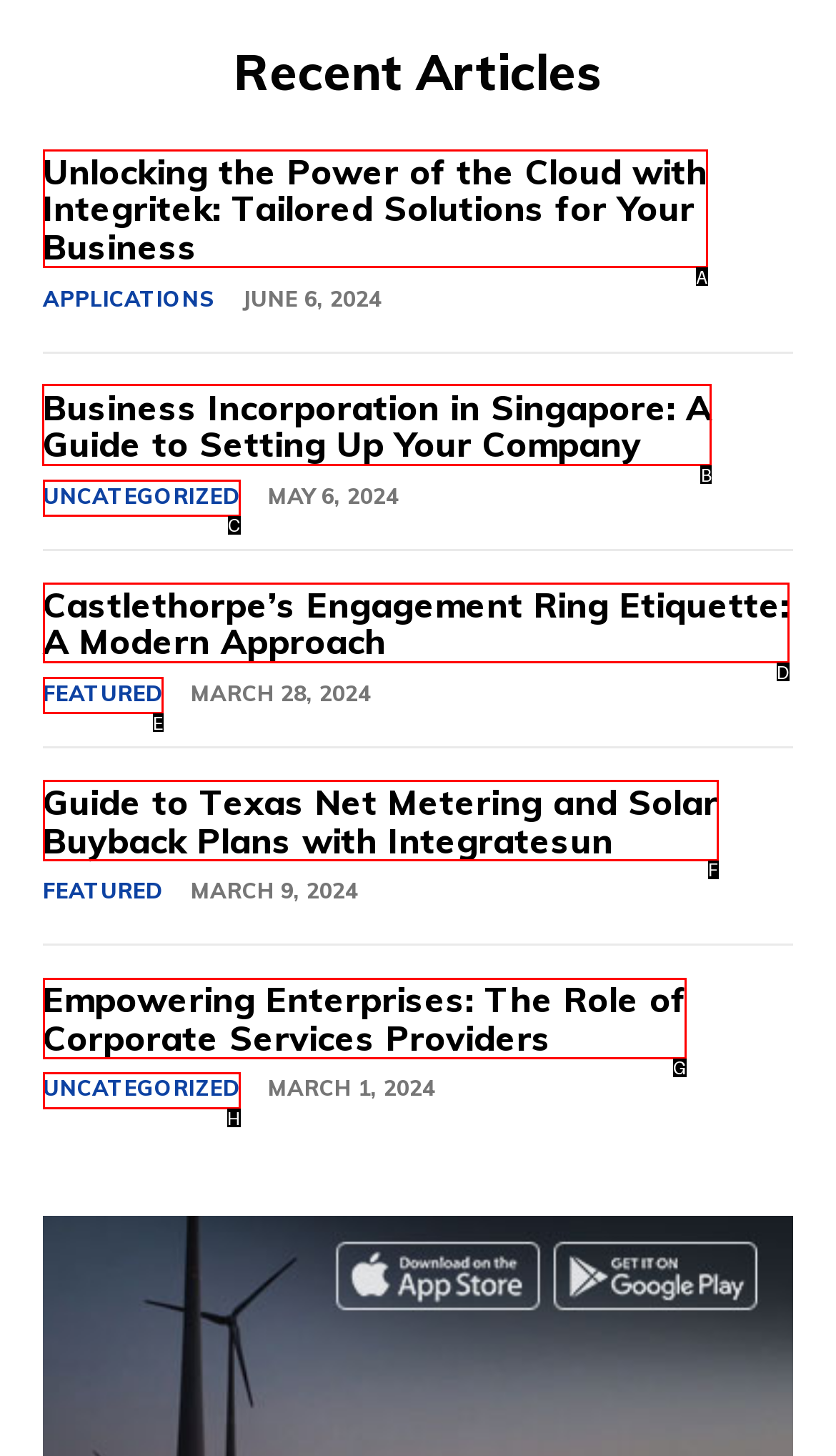Figure out which option to click to perform the following task: Read the guide to setting up a company in Singapore
Provide the letter of the correct option in your response.

B